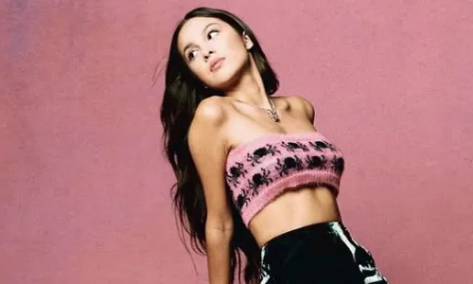What is the pattern on Olivia Rodrigo's top?
Give a thorough and detailed response to the question.

According to the caption, Olivia Rodrigo wears a 'pink knit top adorned with black patterns', implying that the pattern on her top is black.